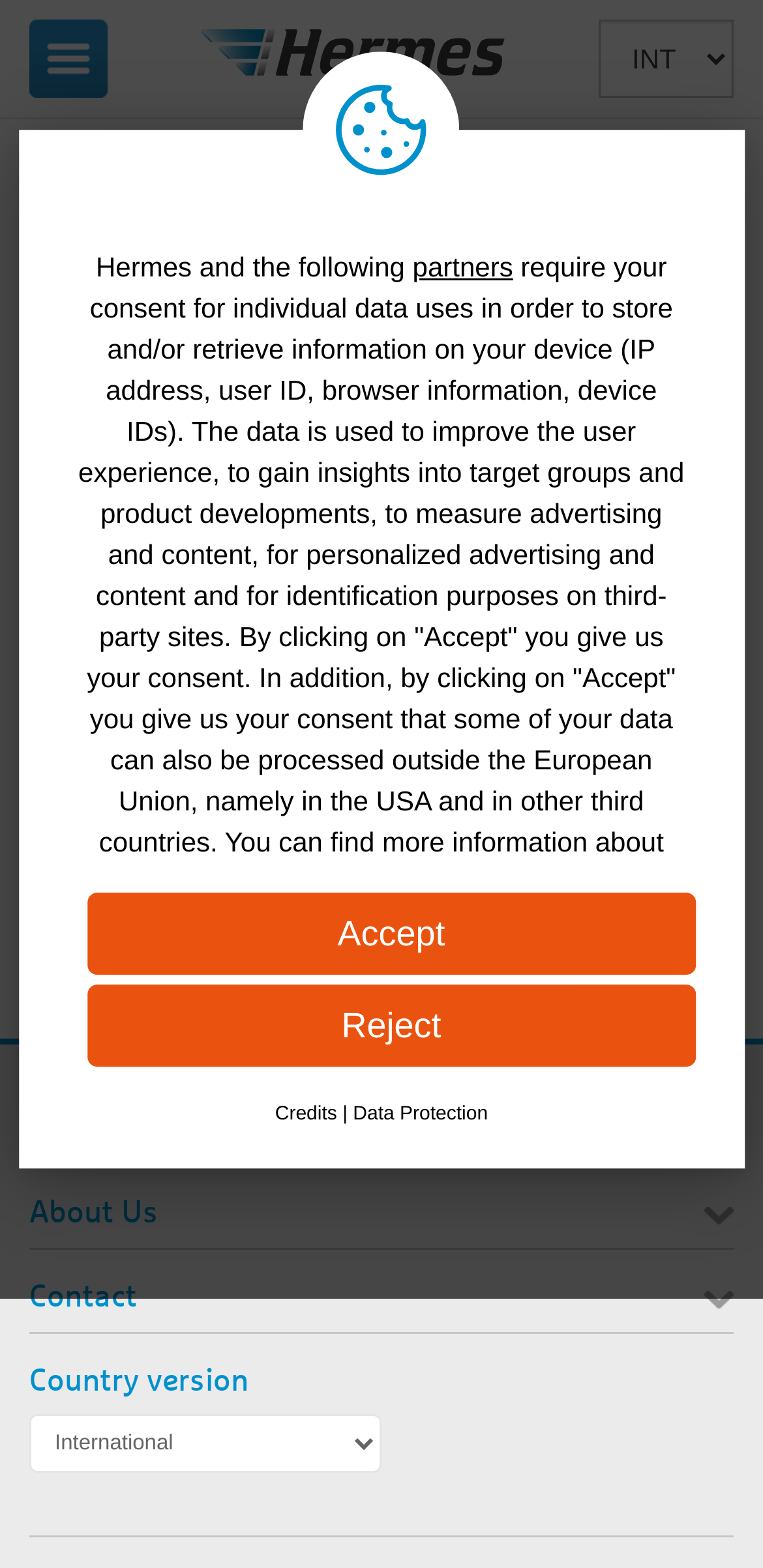Give a one-word or phrase response to the following question: What is the main service category of Hermes?

Transport Logistics